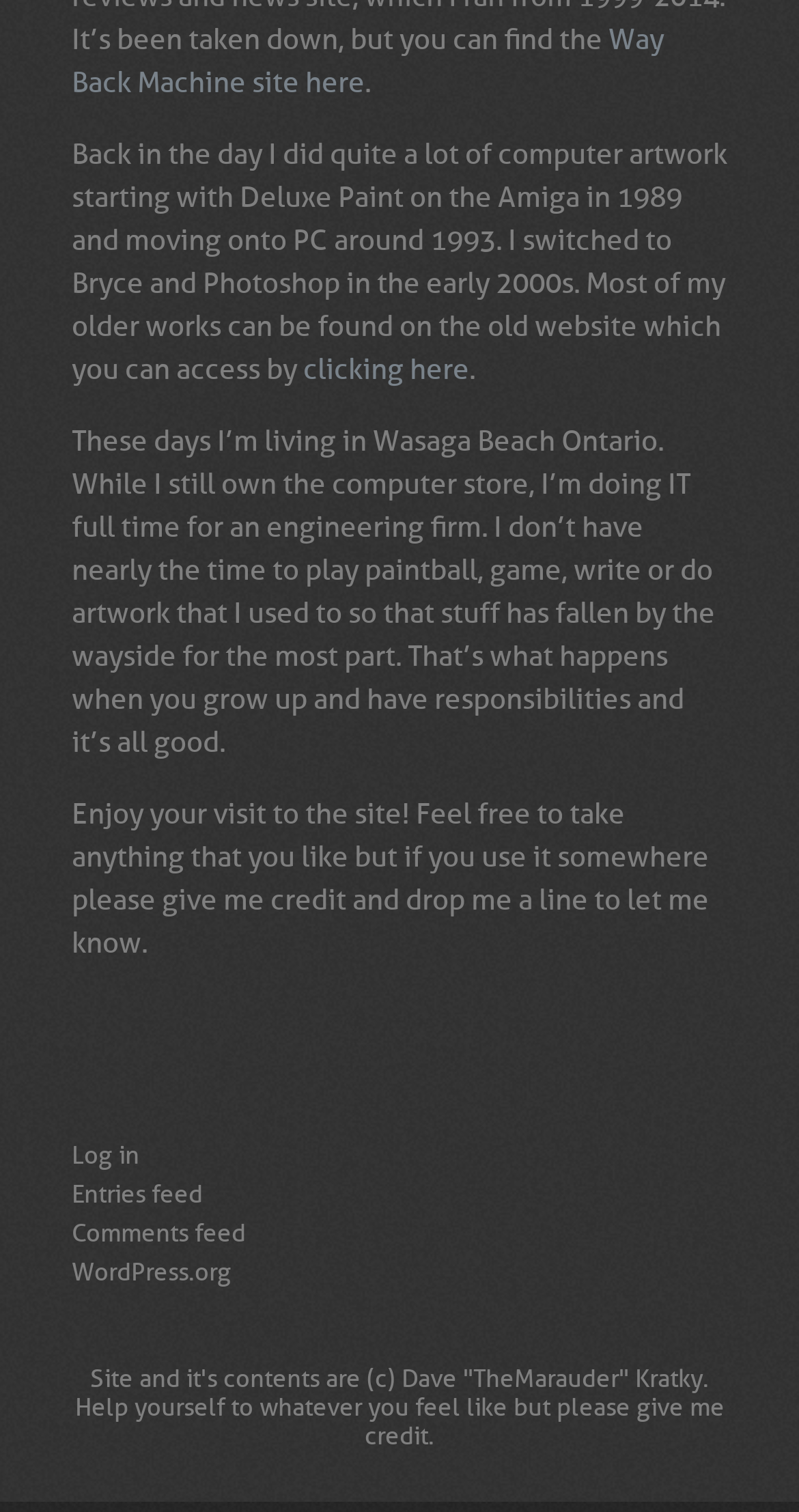Using a single word or phrase, answer the following question: 
What is the author's profession?

IT